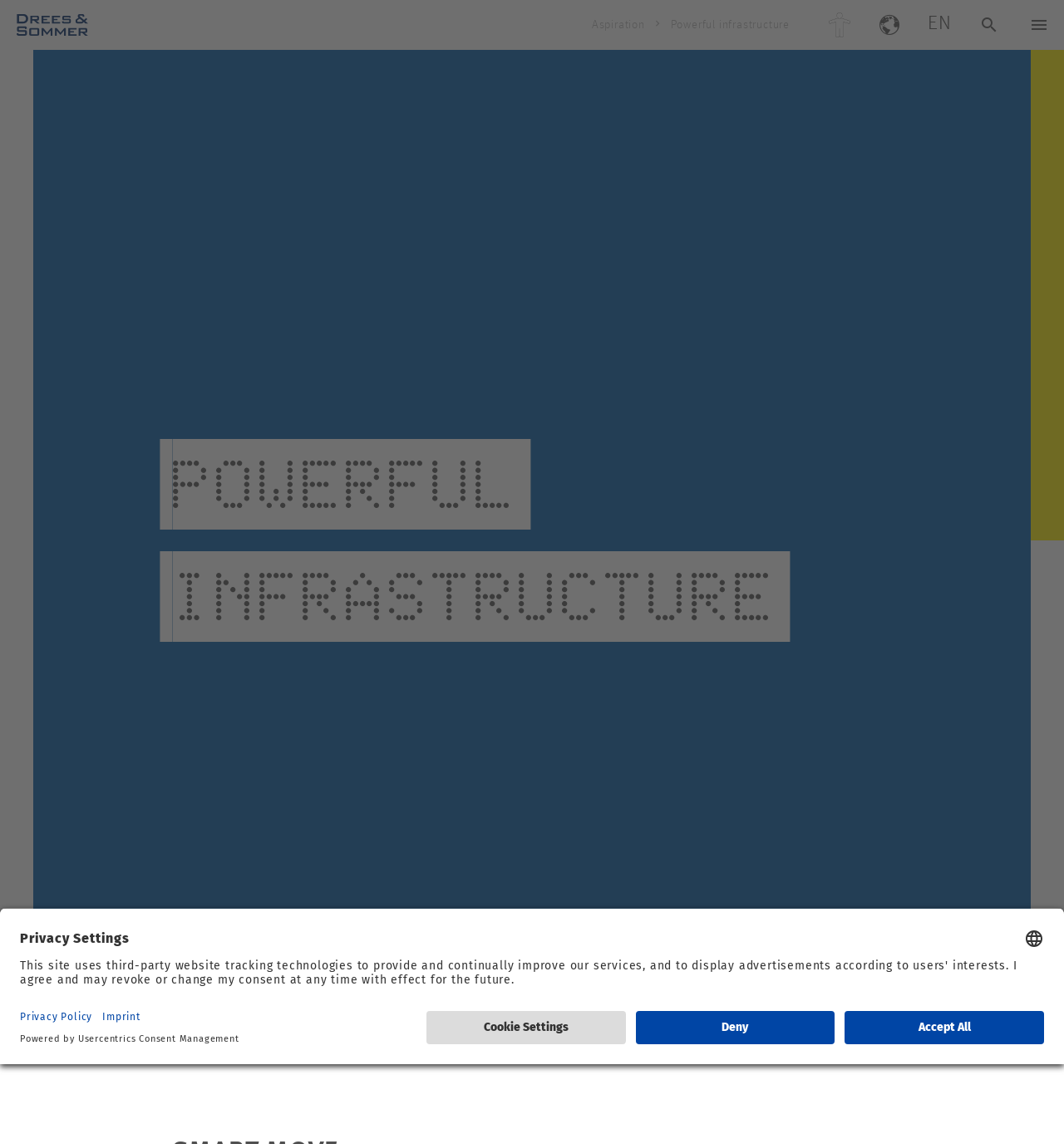Can you provide the bounding box coordinates for the element that should be clicked to implement the instruction: "Go to the aspiration page"?

[0.556, 0.014, 0.606, 0.029]